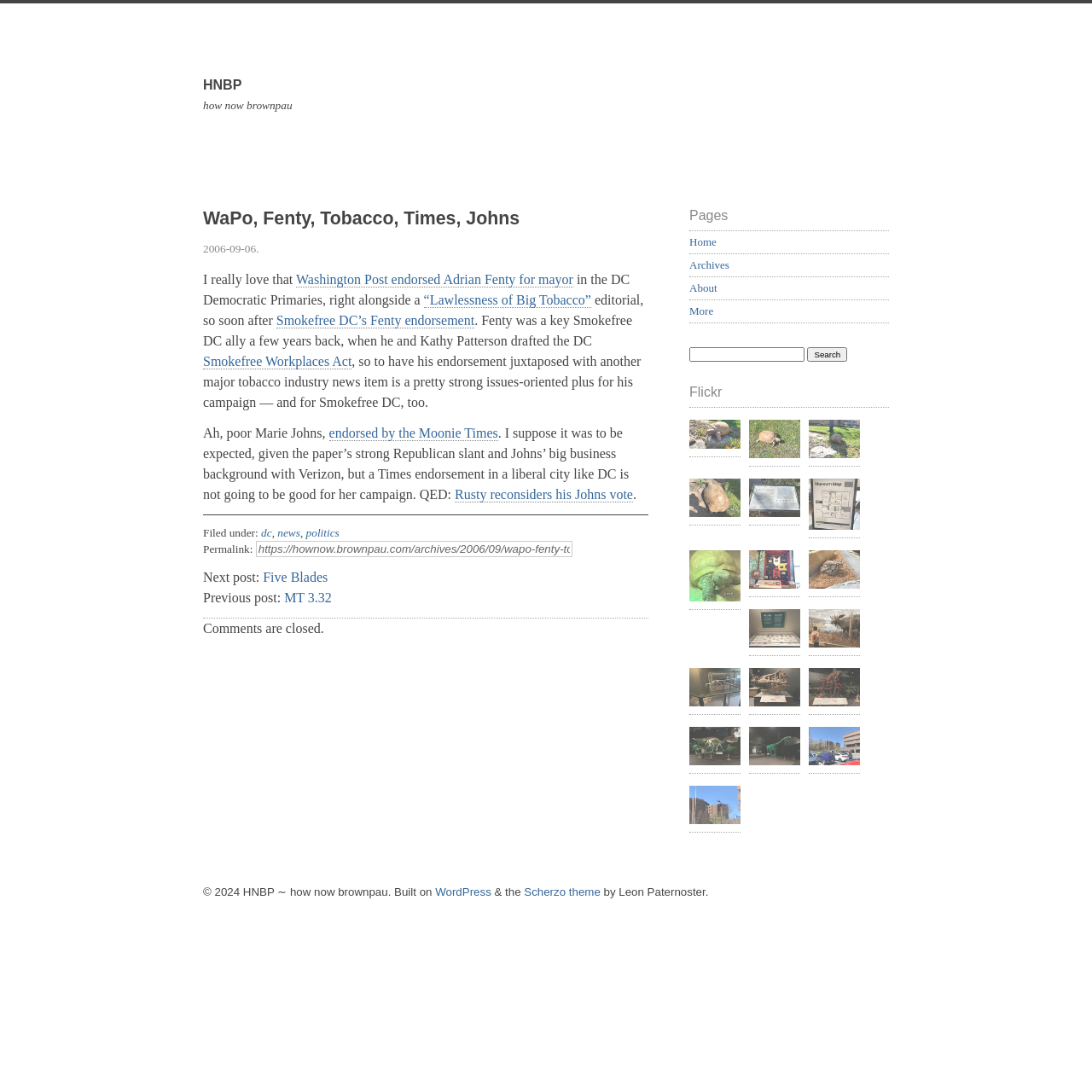Offer a thorough description of the webpage.

This webpage appears to be a blog post with a title "WaPo, Fenty, Tobacco, Times, Johns — HNBP" at the top. Below the title, there is a link to the home page and a heading "HNBP". 

The main content of the page is an article with a heading "WaPo, Fenty, Tobacco, Times, Johns" followed by a timestamp "2006-09-06". The article discusses the endorsement of Adrian Fenty for mayor by the Washington Post, alongside an editorial about the "Lawlessness of Big Tobacco". It also mentions Fenty's connection to Smokefree DC and his role in drafting the DC Smokefree Workplaces Act. Additionally, the article touches on Marie Johns' endorsement by the Moonie Times and its potential impact on her campaign.

The article is divided into several paragraphs, with links to other relevant articles and websites scattered throughout. There are also several static text elements, including a footer section with links to categories like "dc", "news", and "politics", as well as a permalink to the article.

On the right-hand side of the page, there is a complementary section with several links to other pages, including "Home", "Archives", "About", and "More". Below this, there is a search bar with a button labeled "Search". 

Further down, there is a section dedicated to Flickr, with multiple links to images, including pictures of Gus the Tortoise, the Halifax Public Gardens Welcome Map, and exhibits at the Nova Scotia Natural History Museum.